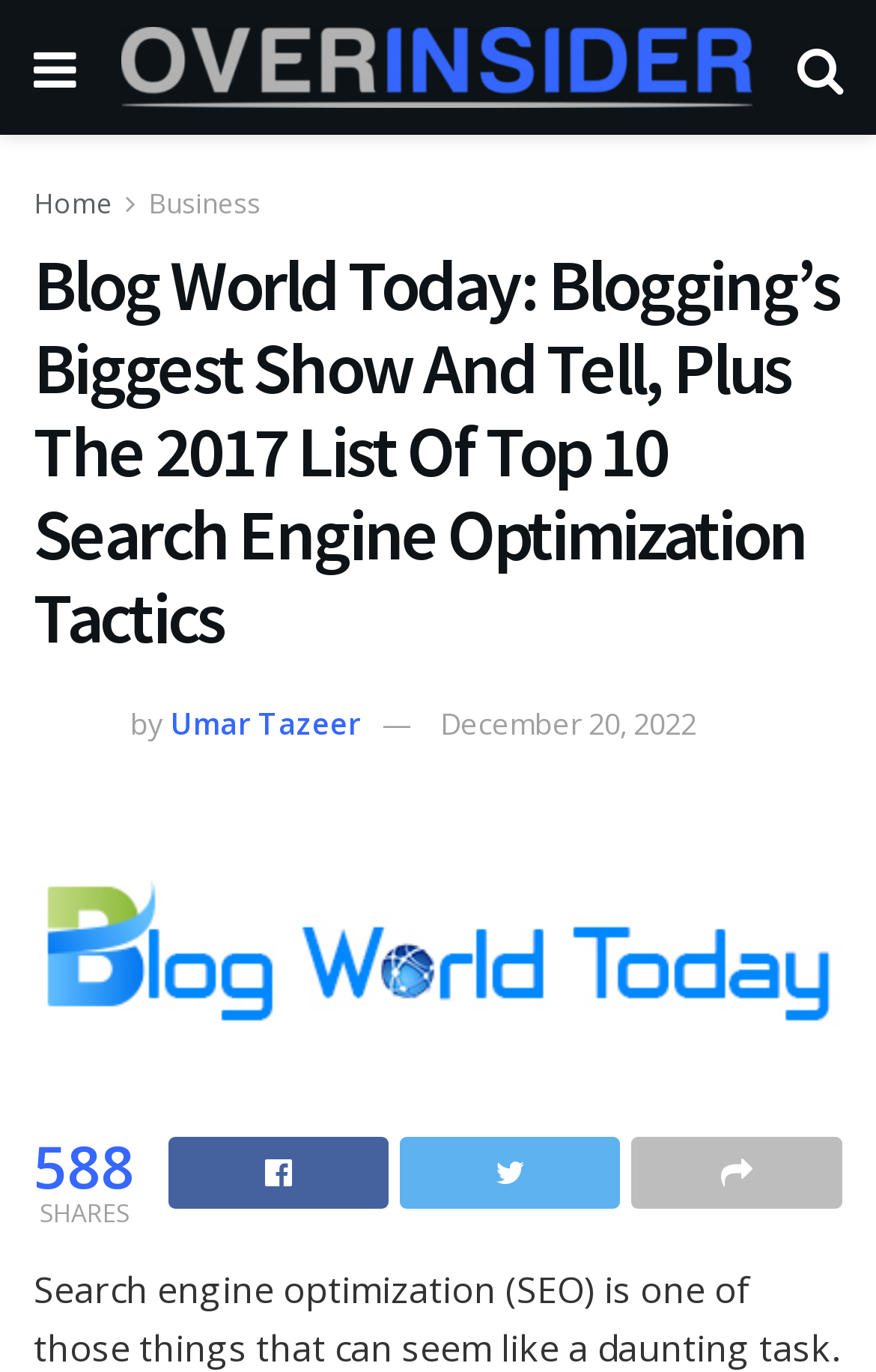Find and provide the bounding box coordinates for the UI element described here: "Business". The coordinates should be given as four float numbers between 0 and 1: [left, top, right, bottom].

[0.172, 0.134, 0.315, 0.164]